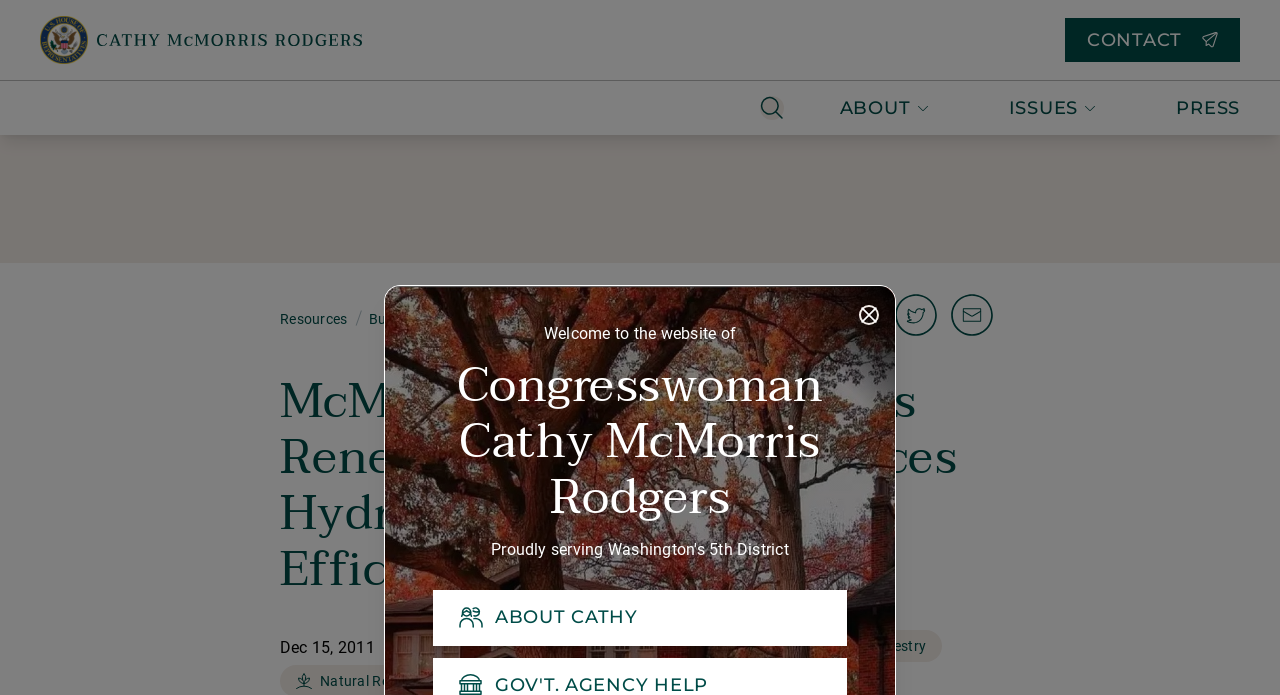Extract the text of the main heading from the webpage.

Welcome to the website of